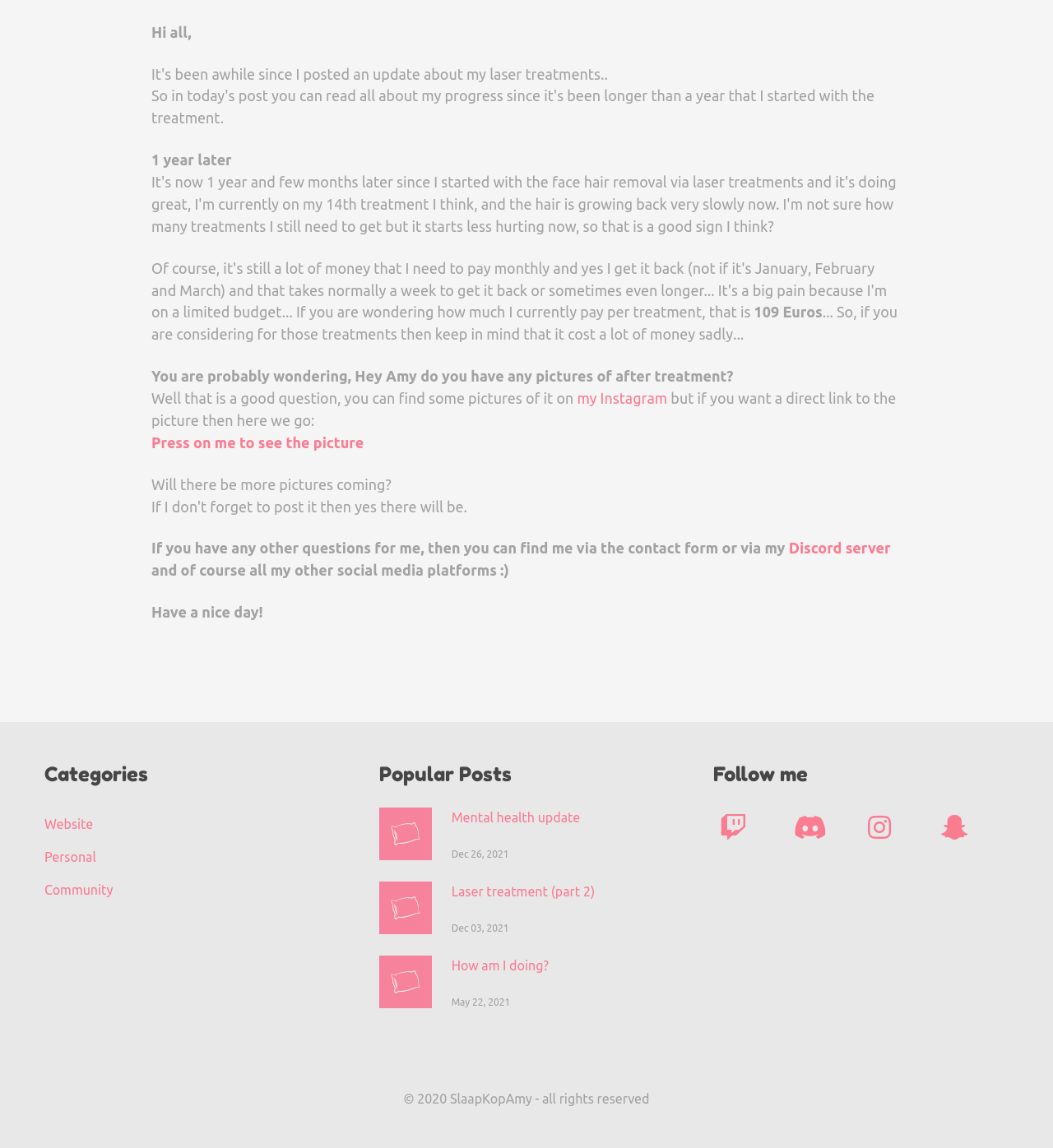Bounding box coordinates must be specified in the format (top-left x, top-left y, bottom-right x, bottom-right y). All values should be floating point numbers between 0 and 1. What are the bounding box coordinates of the UI element described as: my Instagram

[0.548, 0.34, 0.634, 0.354]